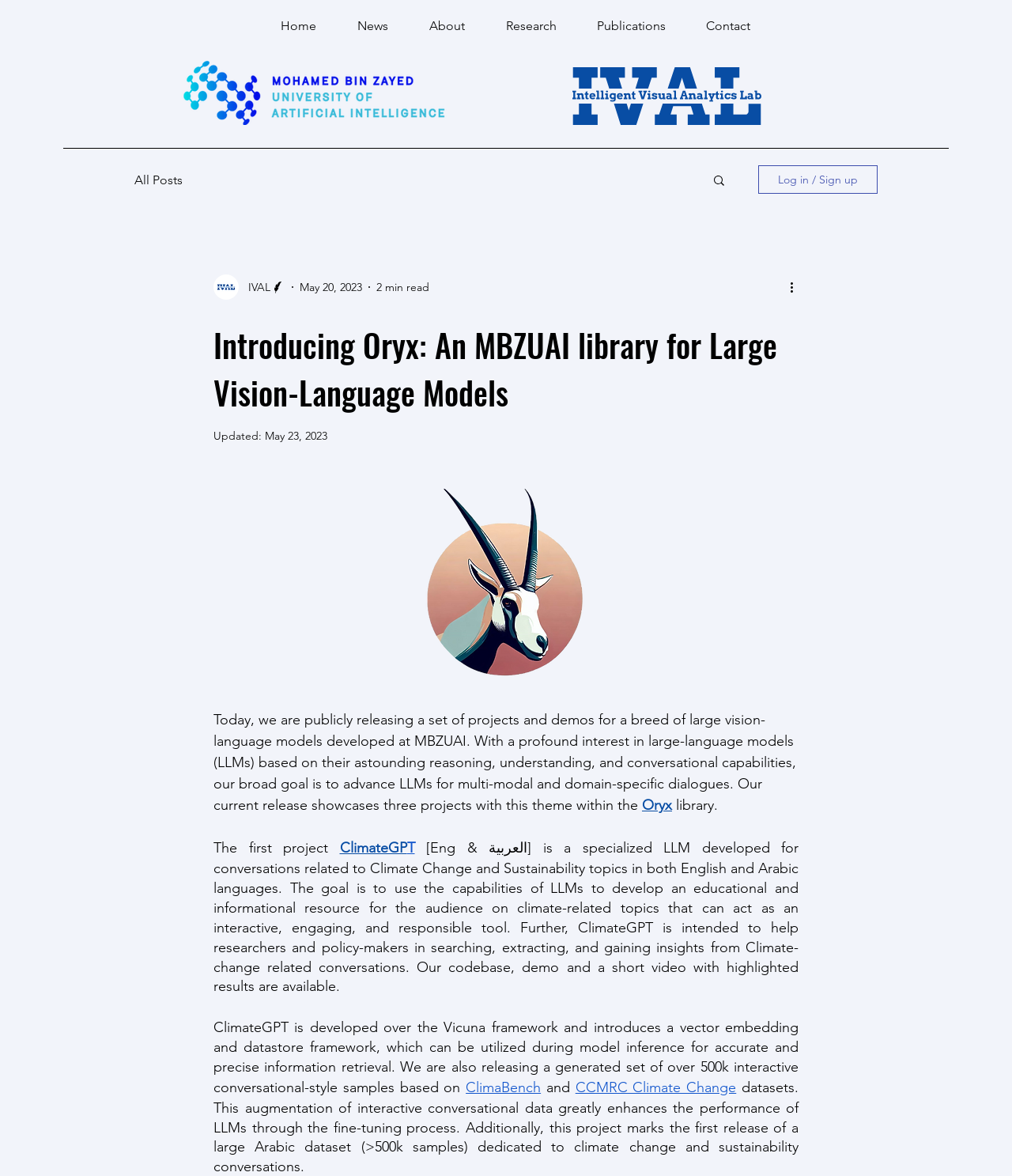Please identify the bounding box coordinates of the clickable area that will allow you to execute the instruction: "Learn about ClimateGP".

[0.336, 0.714, 0.402, 0.729]